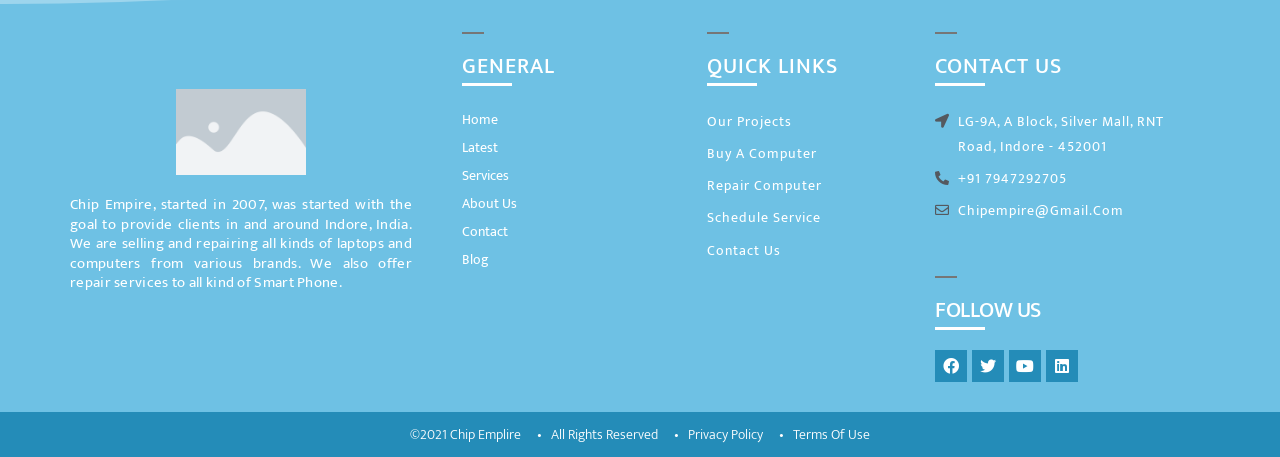Could you determine the bounding box coordinates of the clickable element to complete the instruction: "Contact using the phone number"? Provide the coordinates as four float numbers between 0 and 1, i.e., [left, top, right, bottom].

[0.73, 0.364, 0.938, 0.419]